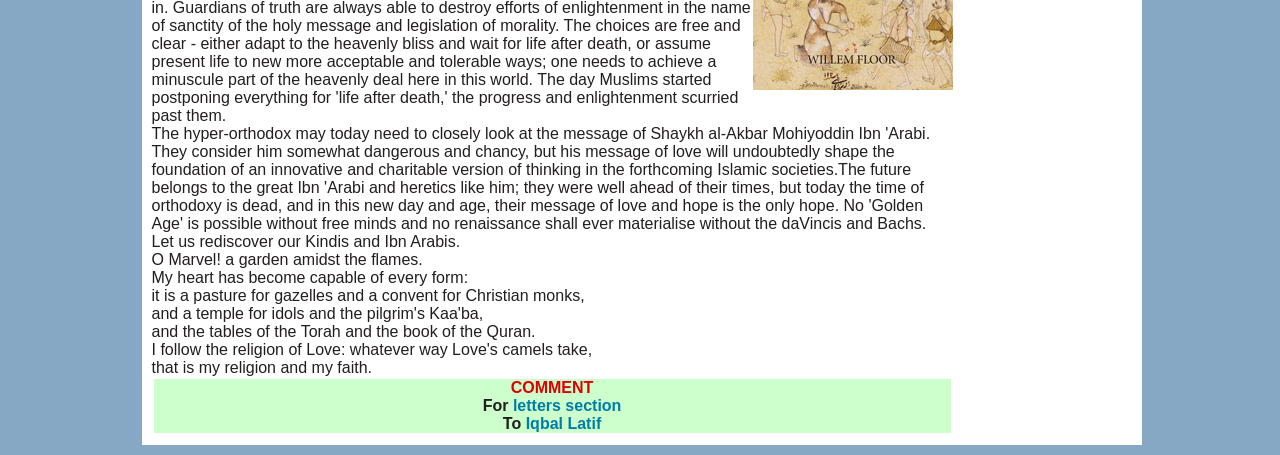How many lines of text are above the table?
Offer a detailed and exhaustive answer to the question.

There are 5 lines of text above the table, which are StaticText elements with bounding box coordinates [0.118, 0.552, 0.33, 0.589], [0.118, 0.591, 0.366, 0.629], [0.118, 0.631, 0.457, 0.668], [0.118, 0.71, 0.418, 0.747], and [0.118, 0.789, 0.291, 0.826]